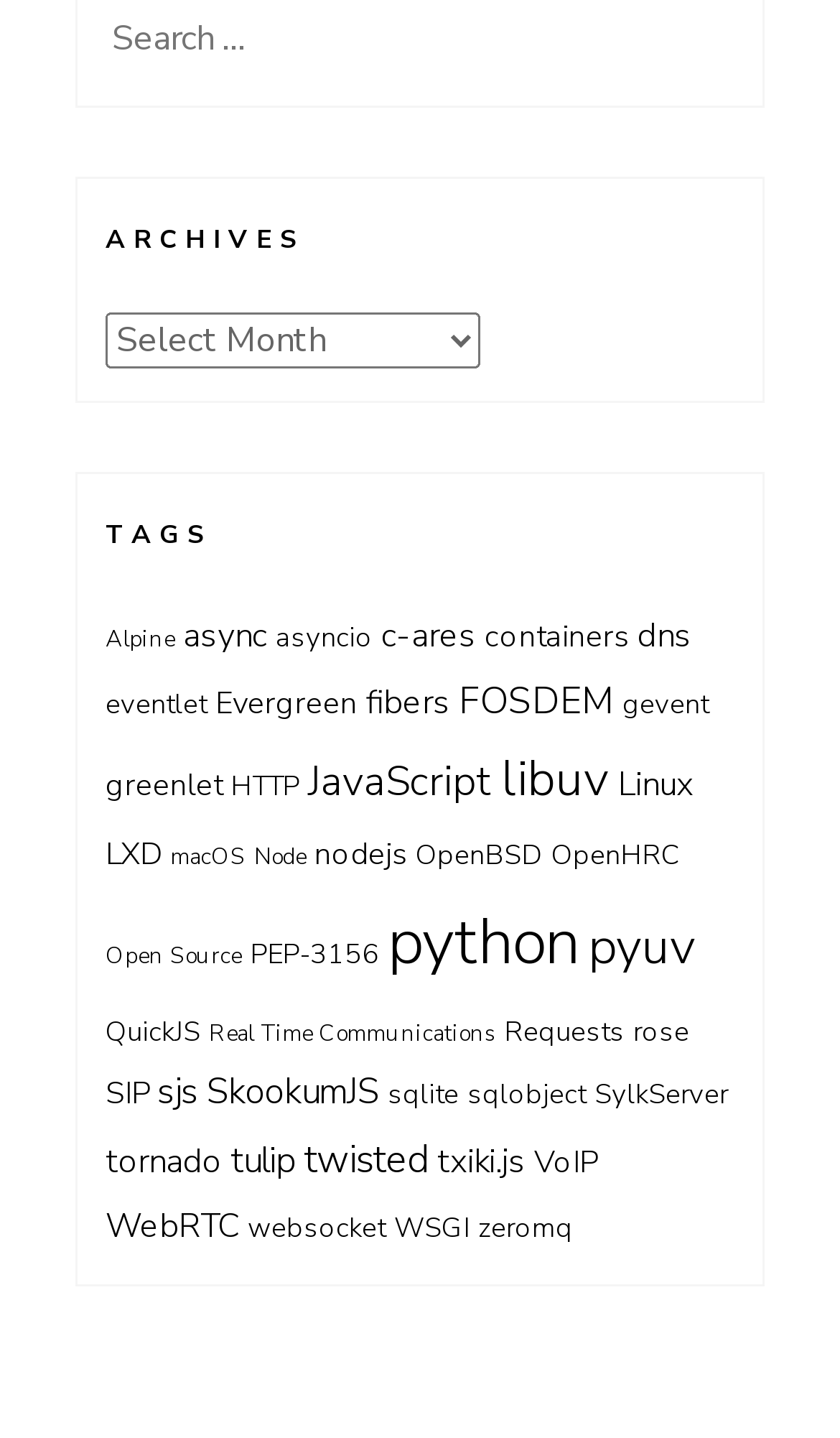Determine the bounding box coordinates of the clickable element necessary to fulfill the instruction: "Check WebRTC archives". Provide the coordinates as four float numbers within the 0 to 1 range, i.e., [left, top, right, bottom].

[0.126, 0.836, 0.285, 0.867]